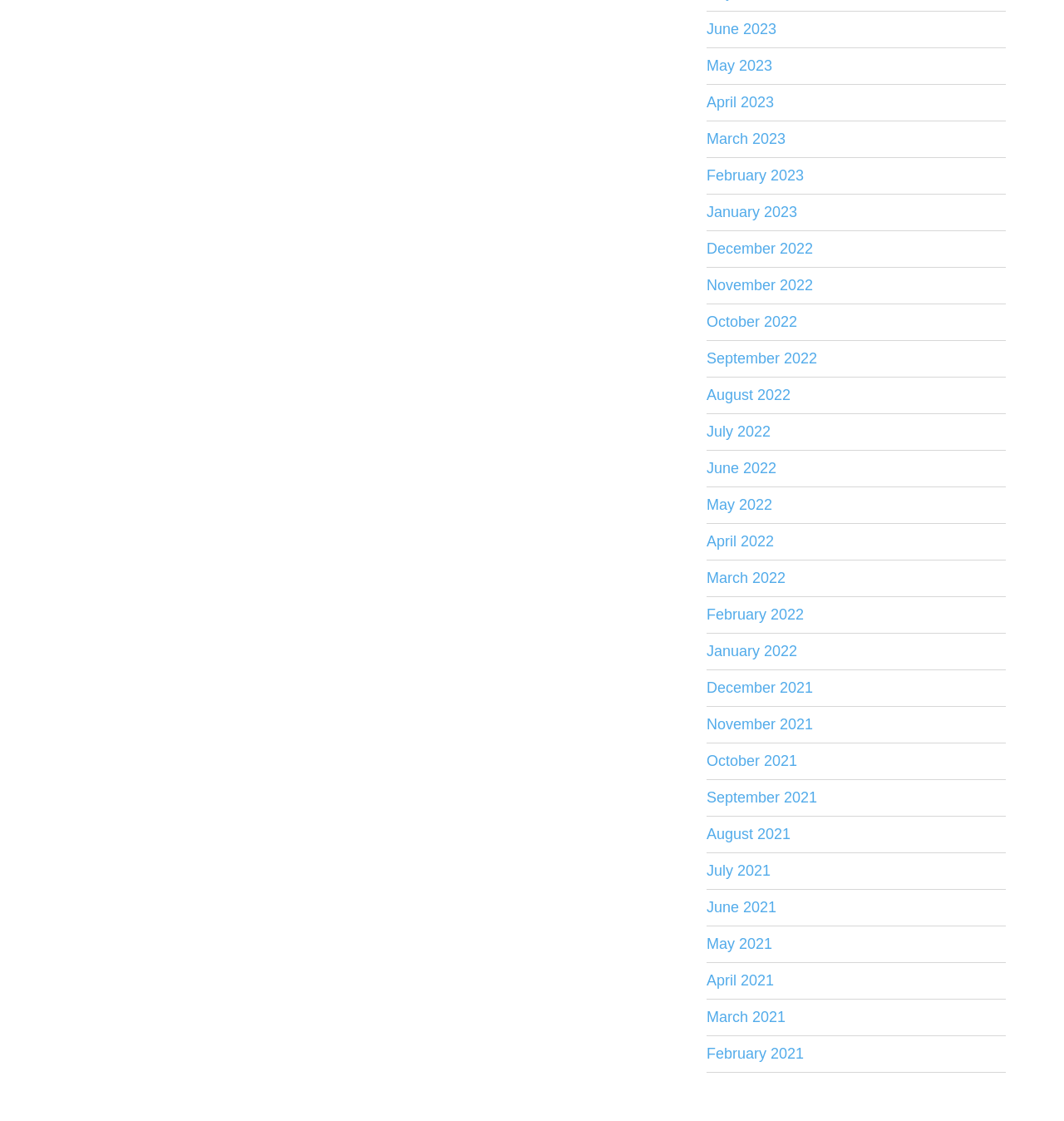Give a concise answer of one word or phrase to the question: 
Are the links organized in chronological order?

Yes